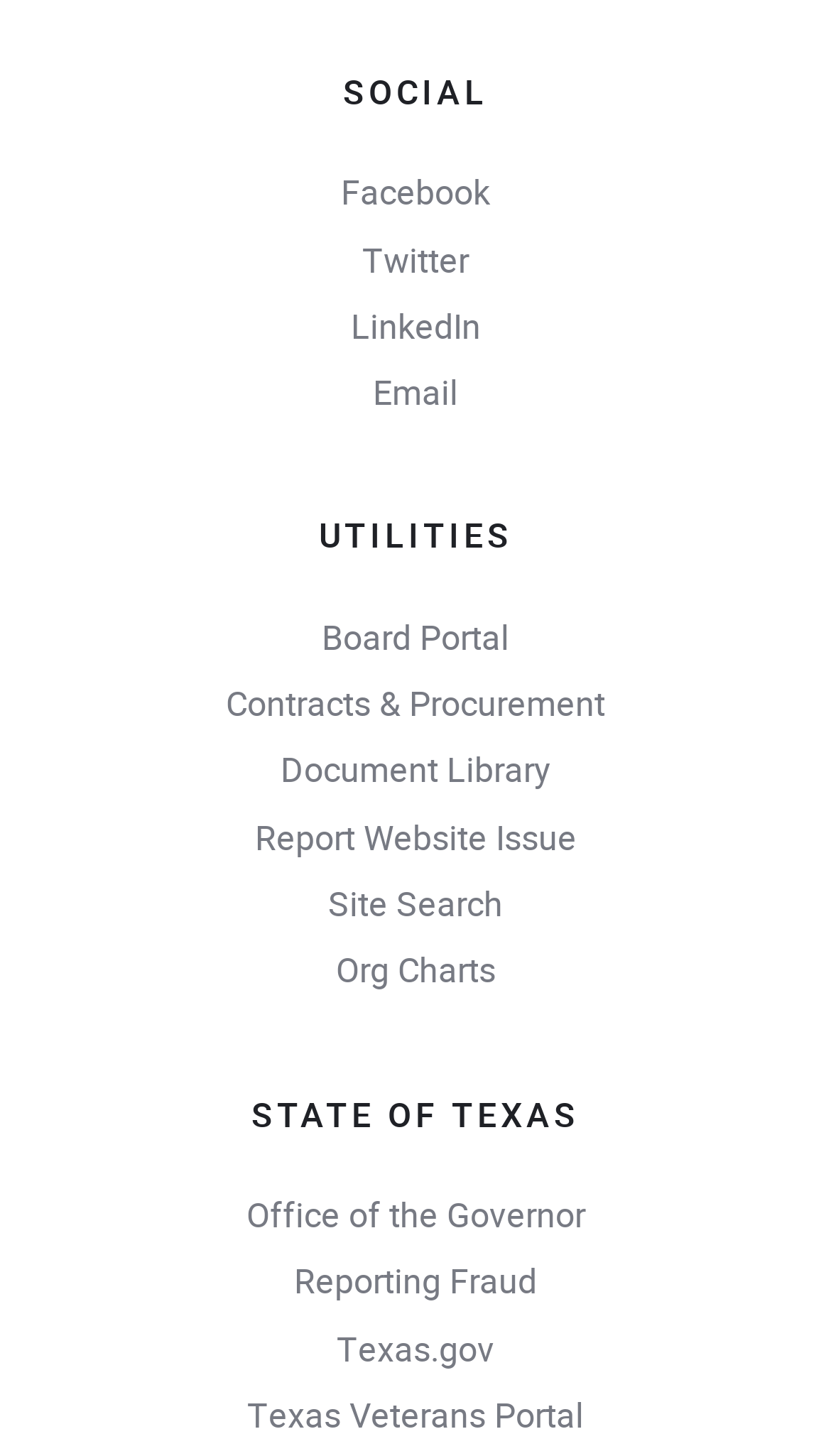Bounding box coordinates are specified in the format (top-left x, top-left y, bottom-right x, bottom-right y). All values are floating point numbers bounded between 0 and 1. Please provide the bounding box coordinate of the region this sentence describes: Site Search

[0.395, 0.604, 0.605, 0.638]